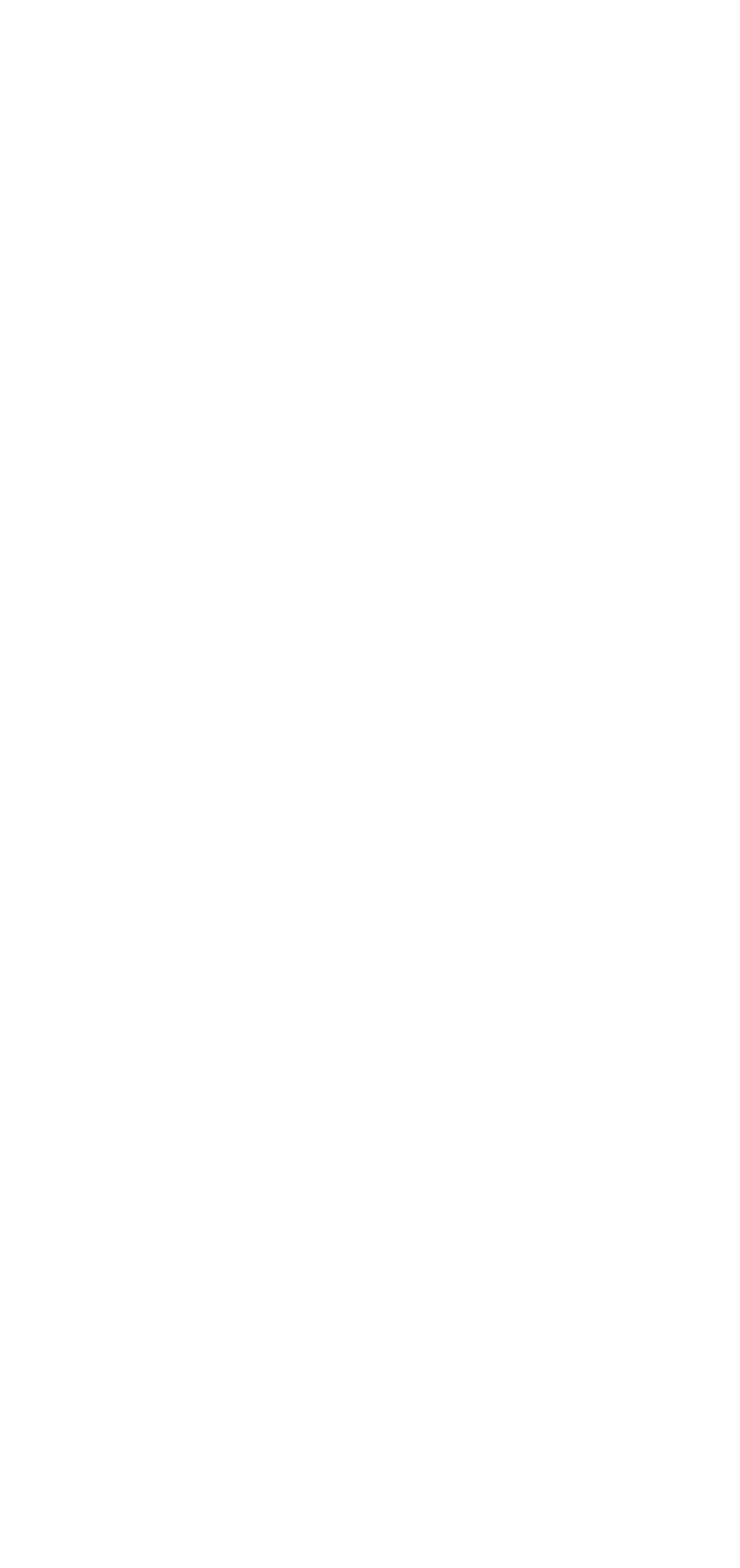Please determine the bounding box coordinates of the element to click in order to execute the following instruction: "Contact us". The coordinates should be four float numbers between 0 and 1, specified as [left, top, right, bottom].

[0.038, 0.605, 0.626, 0.627]